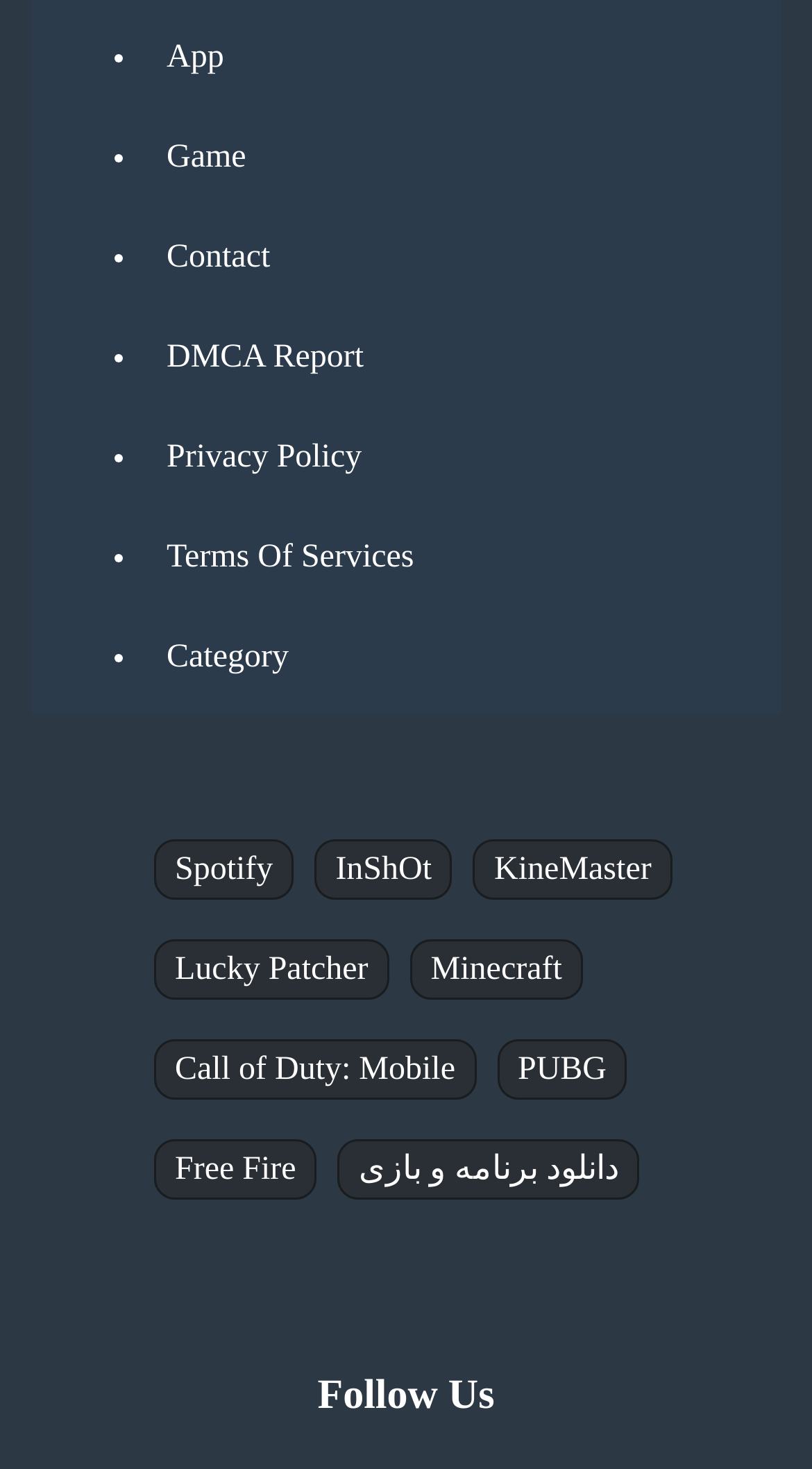Determine the bounding box coordinates for the region that must be clicked to execute the following instruction: "go to App page".

[0.205, 0.027, 0.276, 0.051]